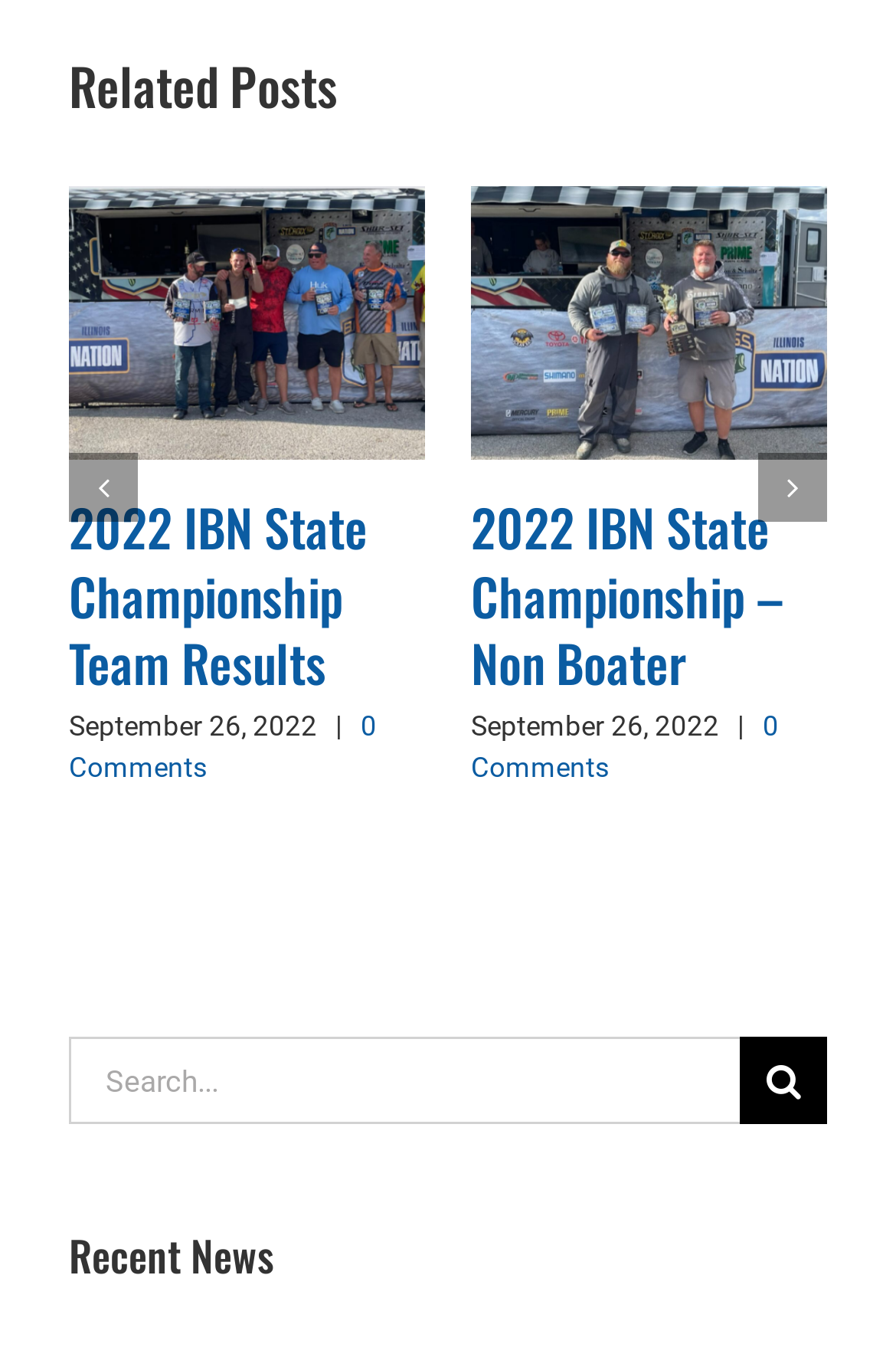Specify the bounding box coordinates of the area that needs to be clicked to achieve the following instruction: "View Lake Springfield 2022 results".

[0.077, 0.138, 0.474, 0.17]